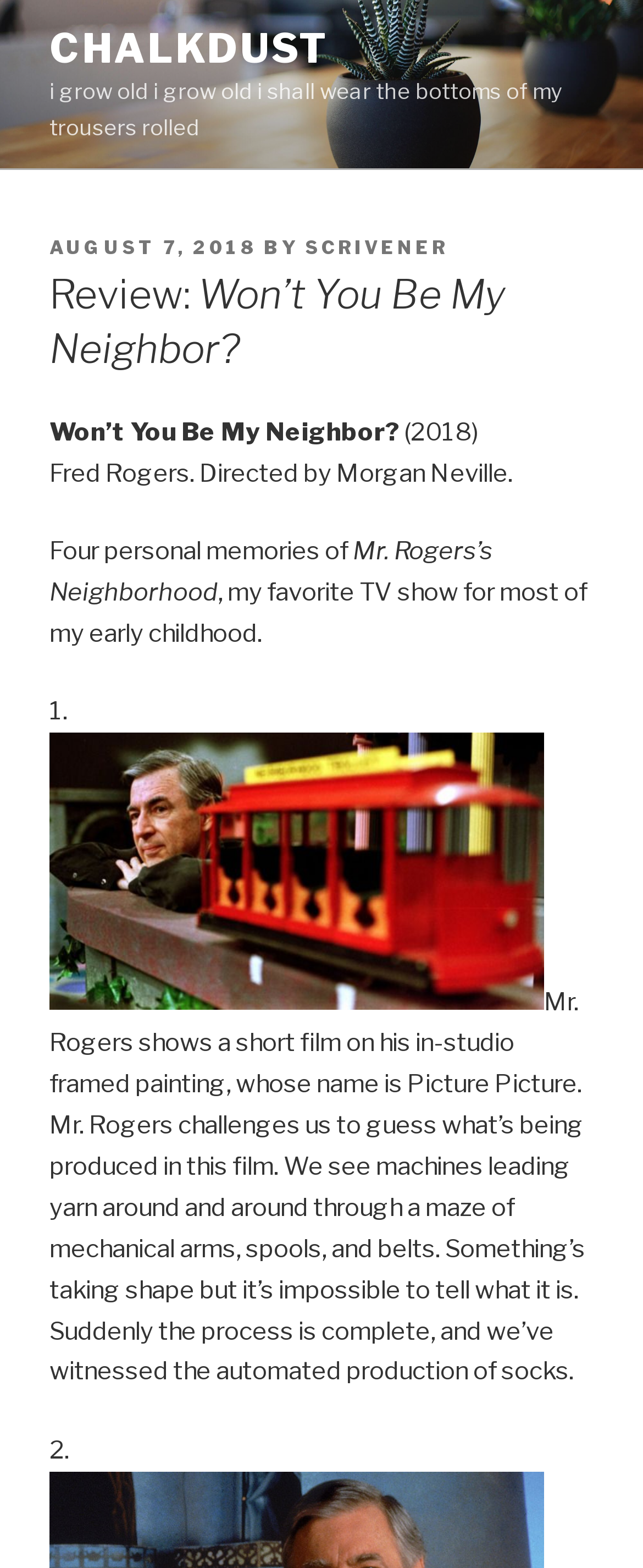Determine the bounding box for the UI element described here: "chalkdust".

[0.077, 0.016, 0.514, 0.046]